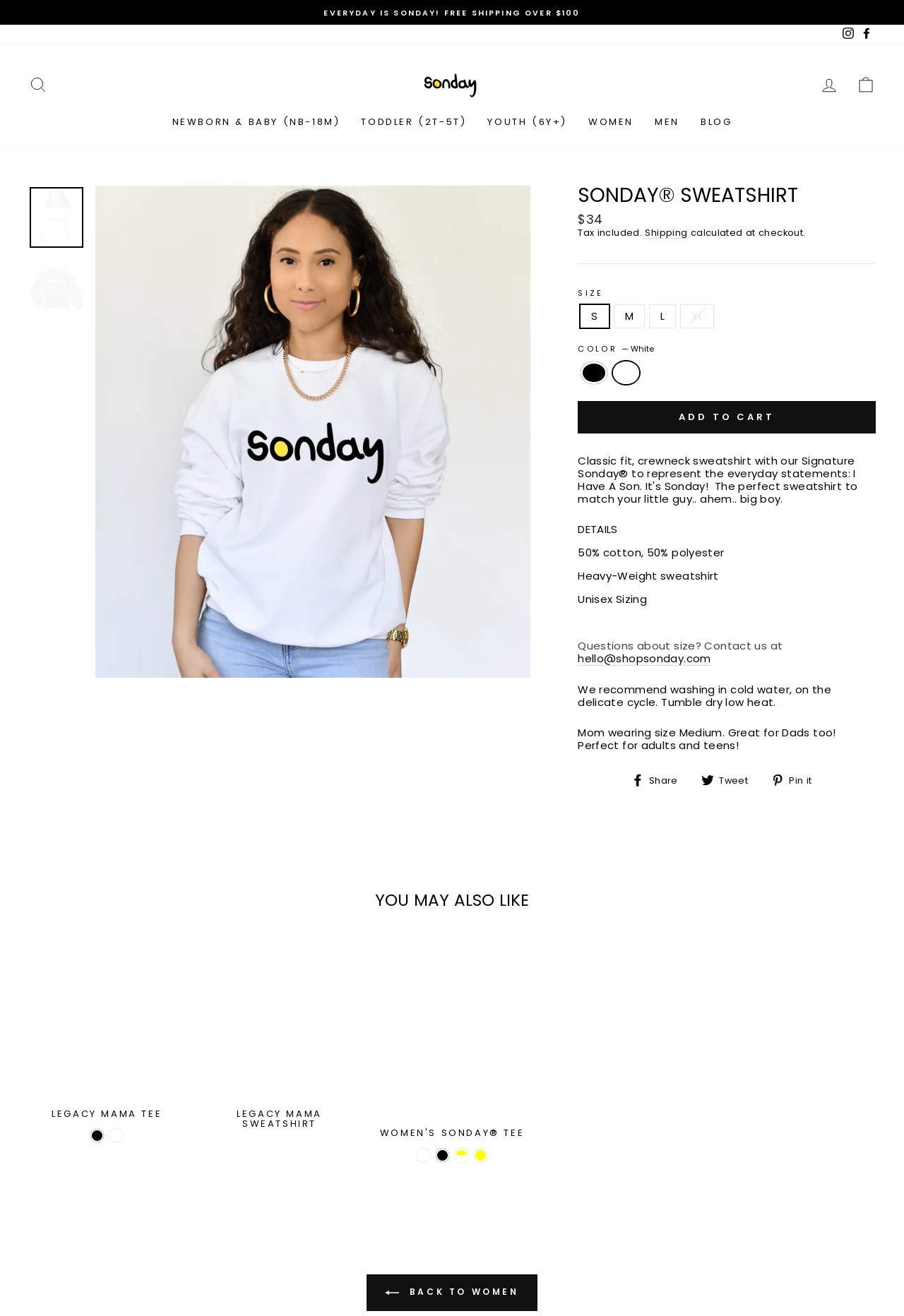Can you identify the bounding box coordinates of the clickable region needed to carry out this instruction: 'Log in to your account'? The coordinates should be four float numbers within the range of 0 to 1, stated as [left, top, right, bottom].

[0.897, 0.053, 0.938, 0.076]